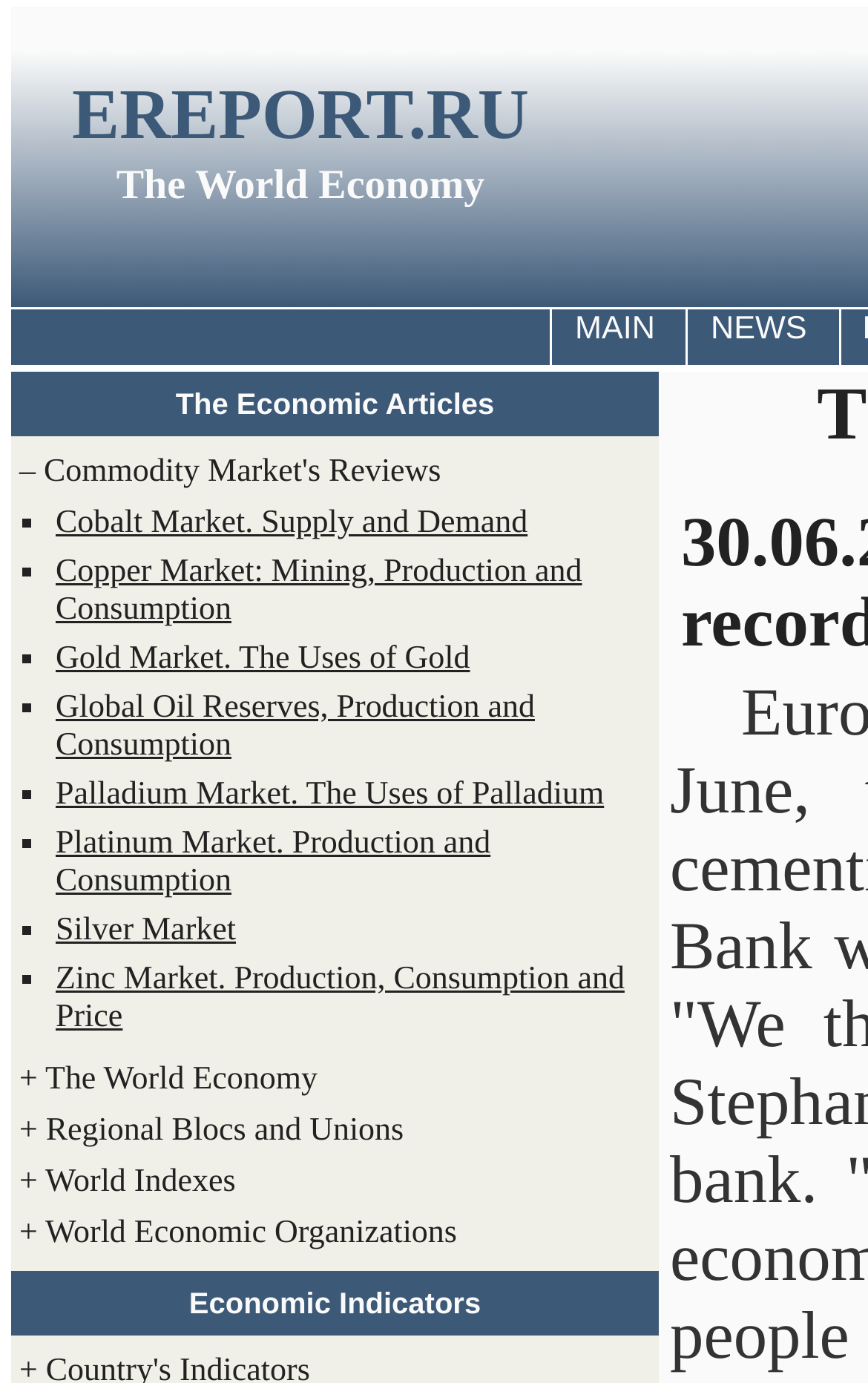Locate the bounding box coordinates of the element I should click to achieve the following instruction: "Learn about Economic Indicators".

[0.013, 0.919, 0.759, 0.966]